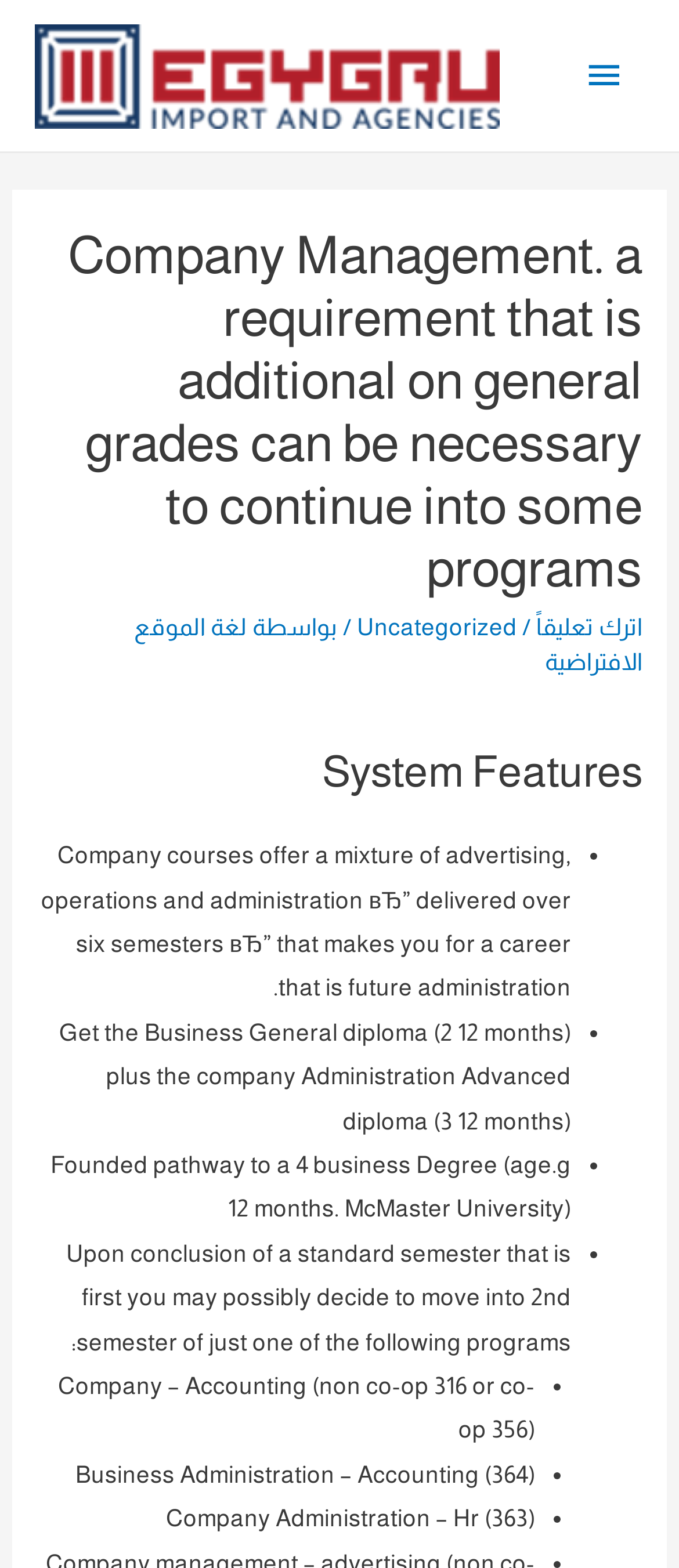Answer in one word or a short phrase: 
What is the main topic of the webpage?

Company Management